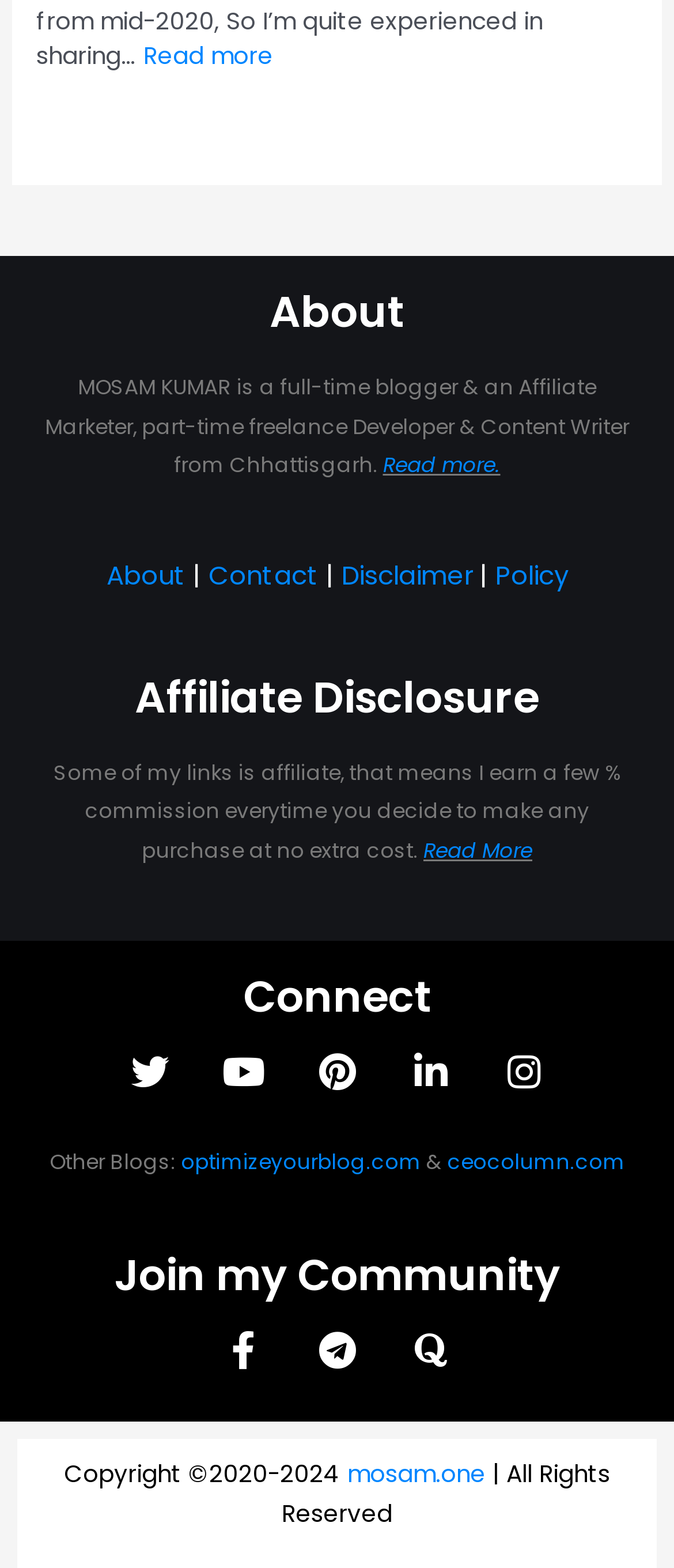What is the name of the other blog mentioned?
Please provide a single word or phrase answer based on the image.

optimizeyourblog.com